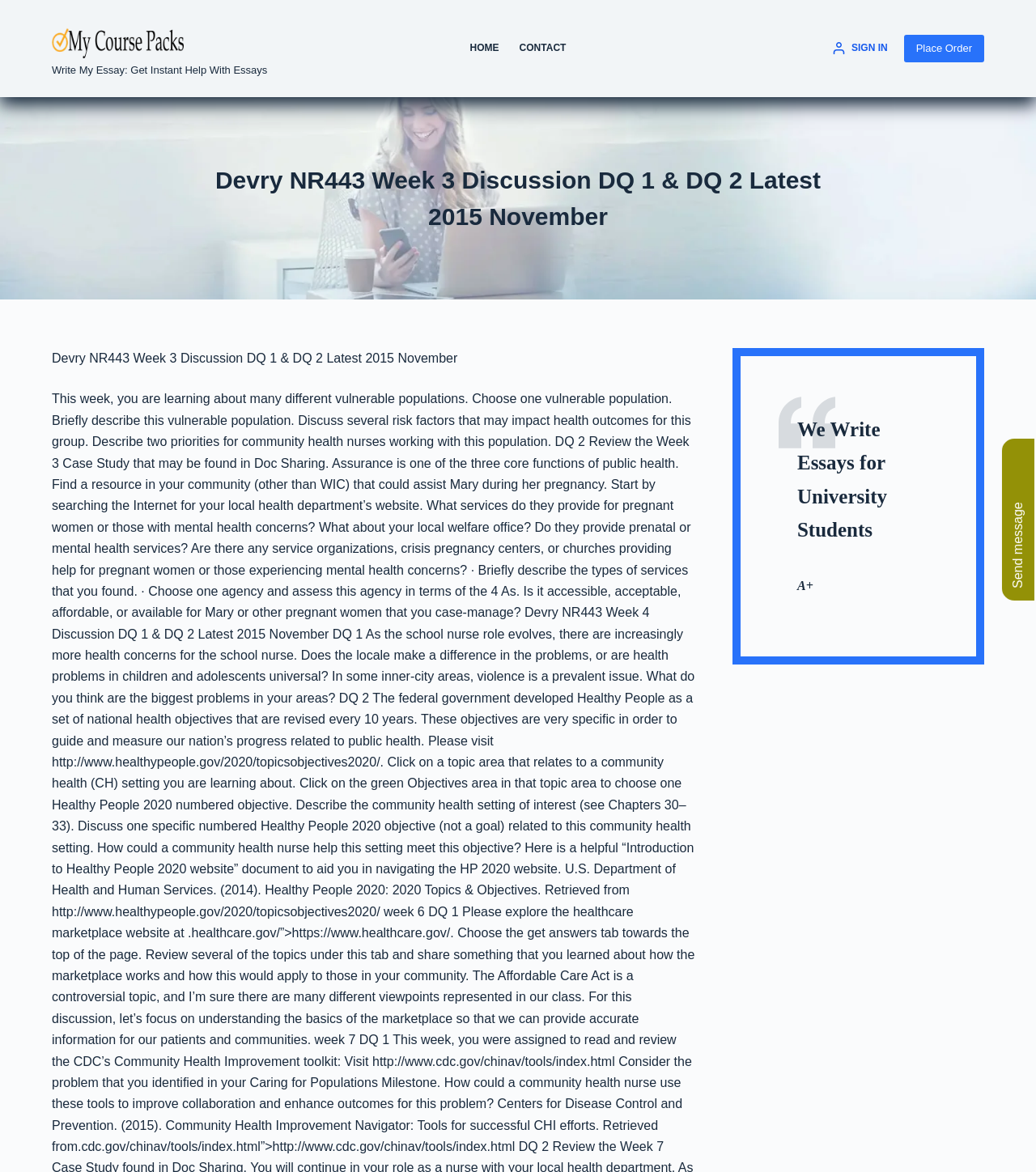Summarize the webpage with intricate details.

The webpage is about Devry NR443 Week 3 Discussion DQ 1 & DQ 2 Latest 2015 November, with a focus on academic essays. At the top left, there is a link to skip to the content, followed by a link to "My Course Packs" with an accompanying image. Below this, there is a static text stating "Write My Essay: Get Instant Help With Essays". 

On the top right, there is a navigation menu with two menu items: "HOME" and "CONTACT". Next to the menu, there are two links: "SIGN IN" and "Place Order". 

The main content of the webpage is divided into two sections. The top section features a large image with the logo "FlexEssays-essays" spanning the entire width of the page. Below the image, there is a header with the title "Devry NR443 Week 3 Discussion DQ 1 & DQ 2 Latest 2015 November". 

The bottom section contains a blockquote with two static texts. The first text states "We Write Essays for University Students", and the second text is a rating "A+". This section is positioned at the bottom right of the page. 

Finally, there is a chat widget iframe located at the bottom right corner of the page.